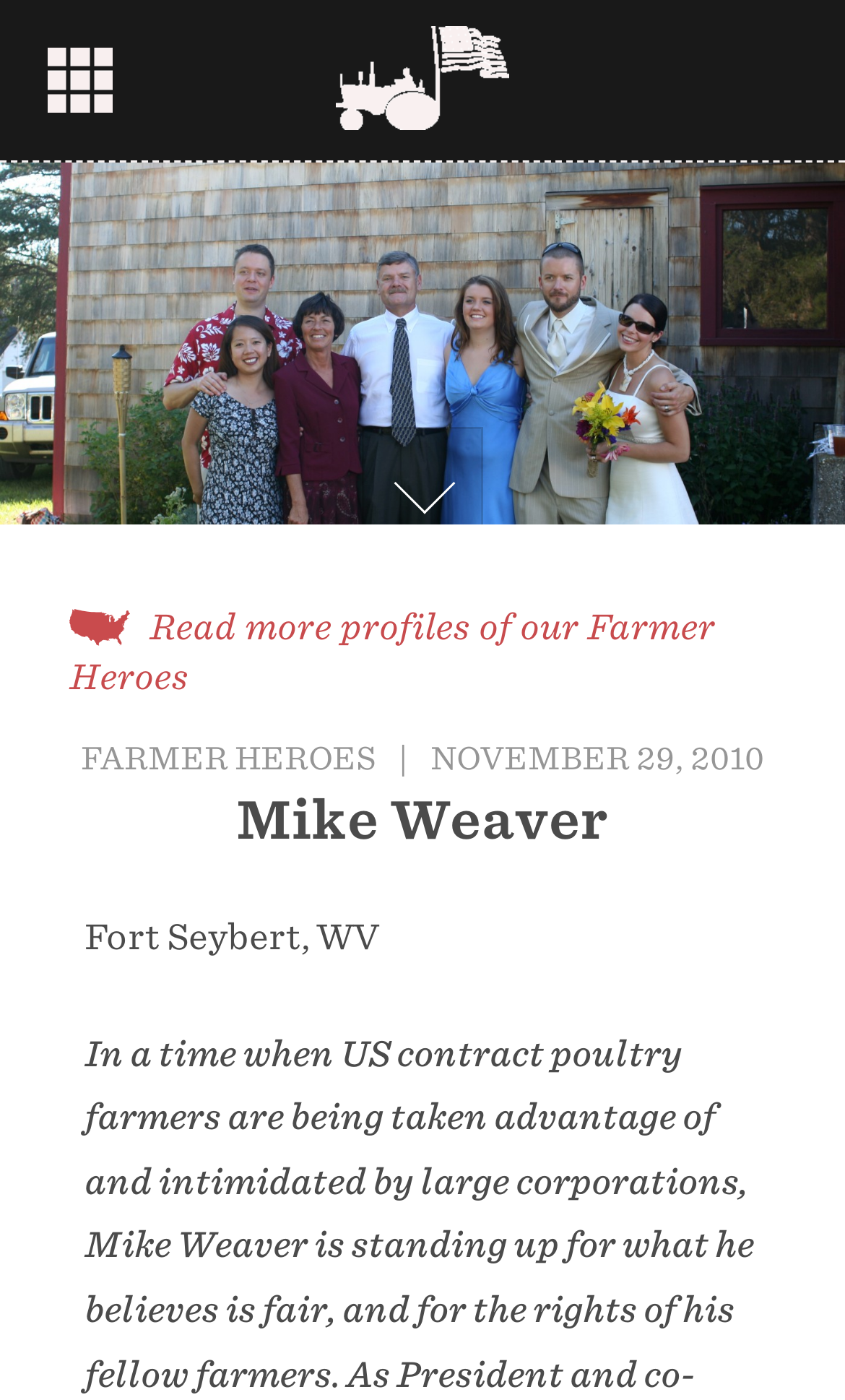How many links are there above Mike Weaver's name?
By examining the image, provide a one-word or phrase answer.

3